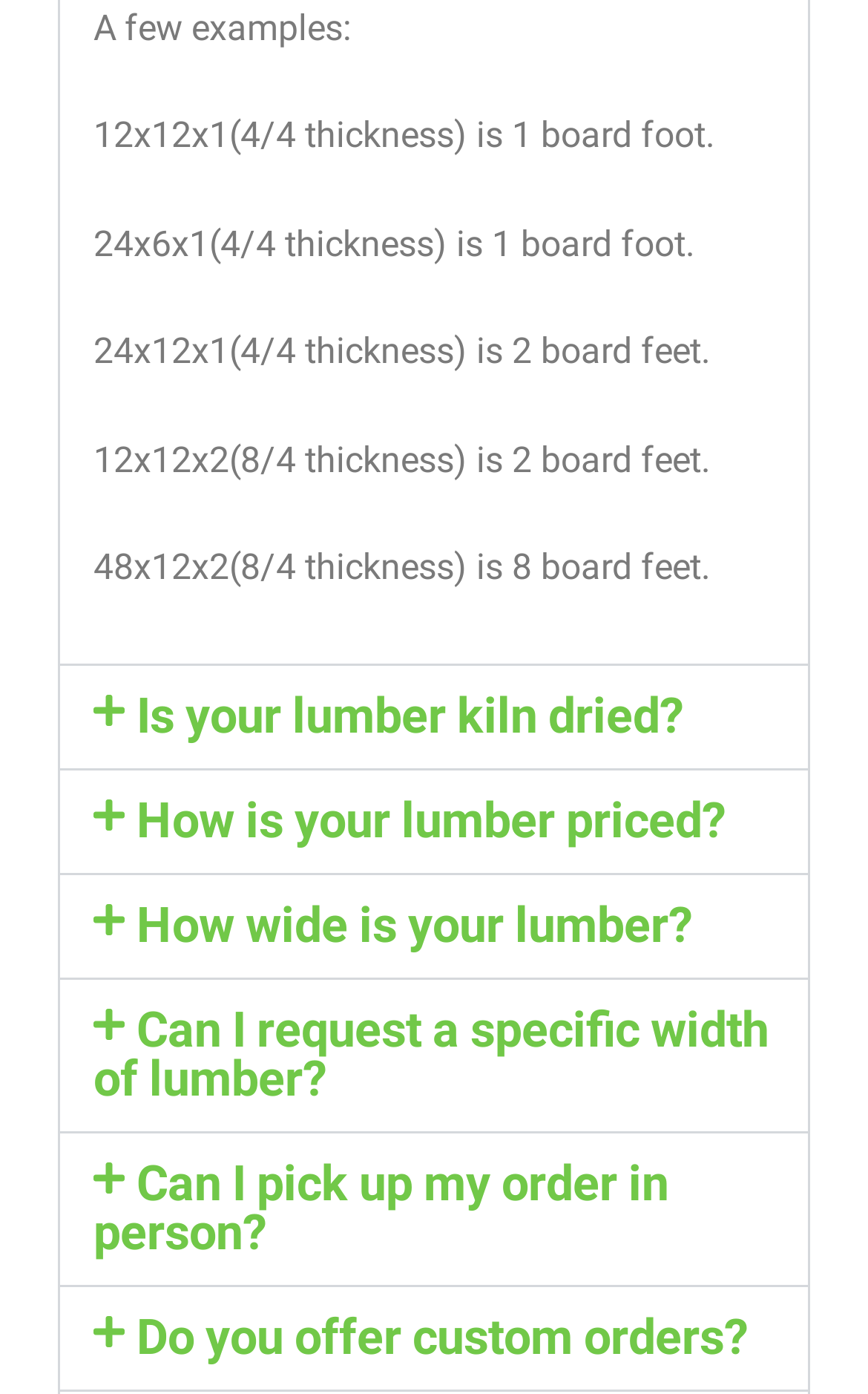Please find the bounding box coordinates of the element that you should click to achieve the following instruction: "Click 'Is your lumber kiln dried?' button". The coordinates should be presented as four float numbers between 0 and 1: [left, top, right, bottom].

[0.069, 0.478, 0.931, 0.551]